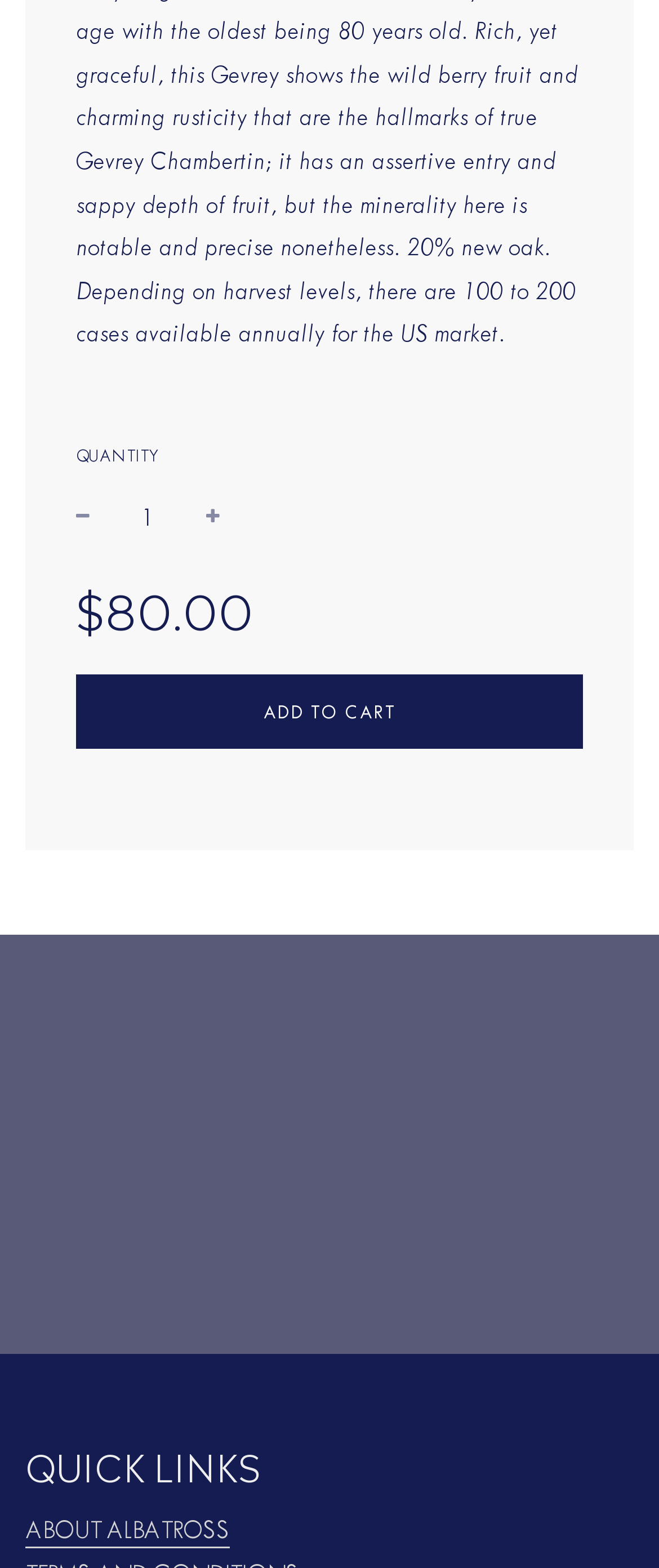What is the label of the first text box?
Give a one-word or short-phrase answer derived from the screenshot.

quantity